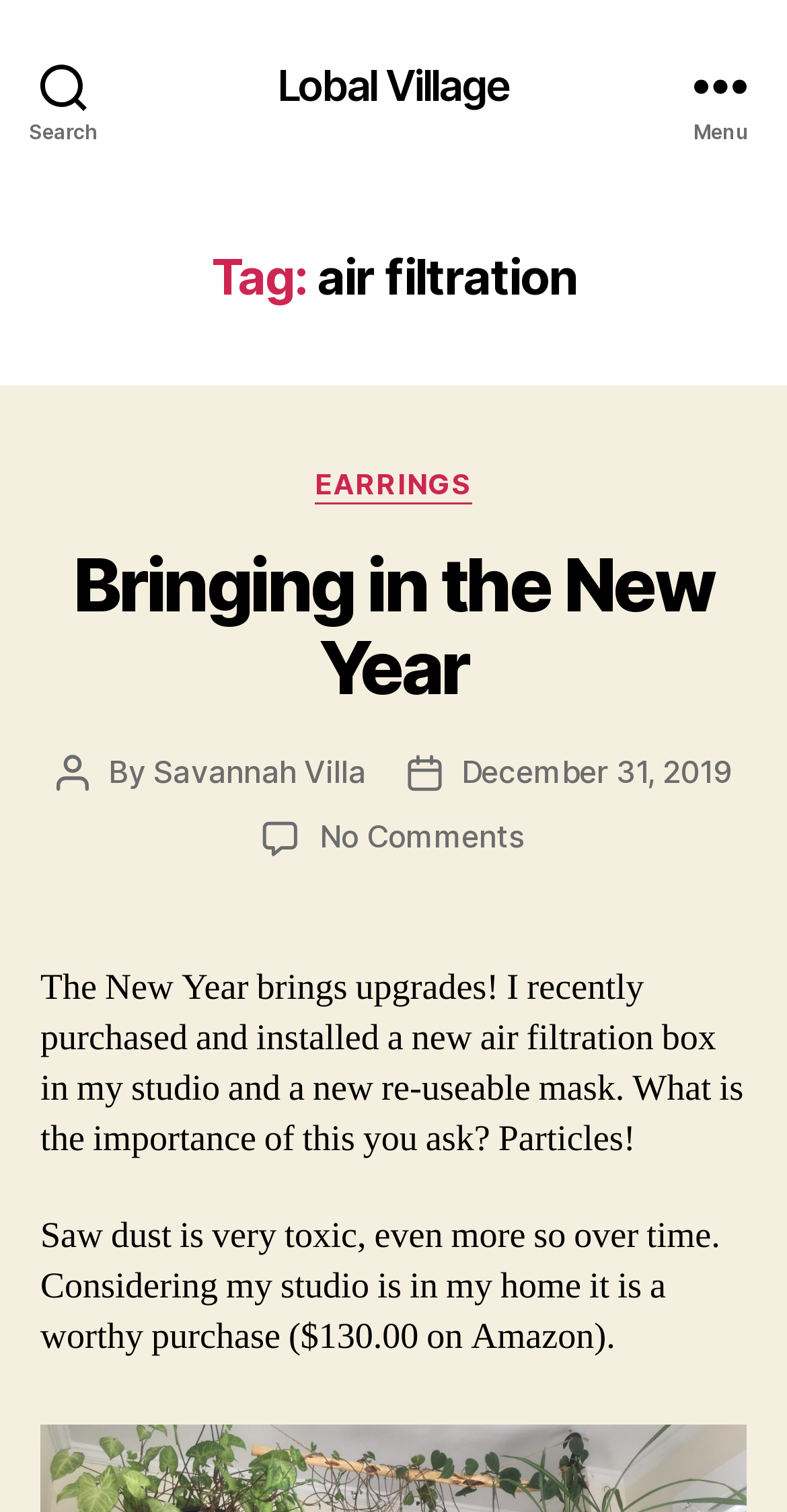Please locate the bounding box coordinates of the element that should be clicked to complete the given instruction: "Read the FAQ about credit card security".

None